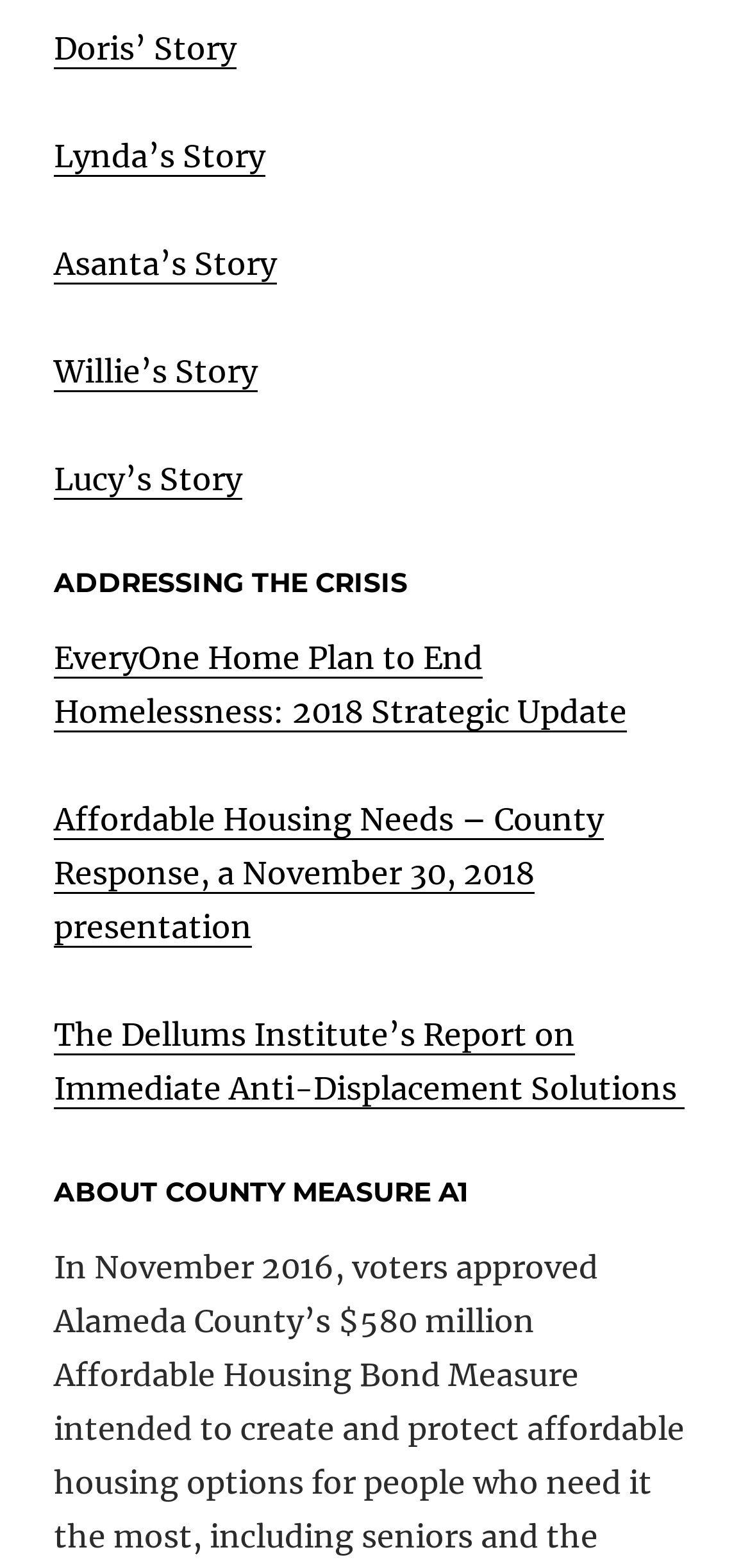Find the bounding box coordinates for the area that must be clicked to perform this action: "Read 'Related Posts:' section".

None